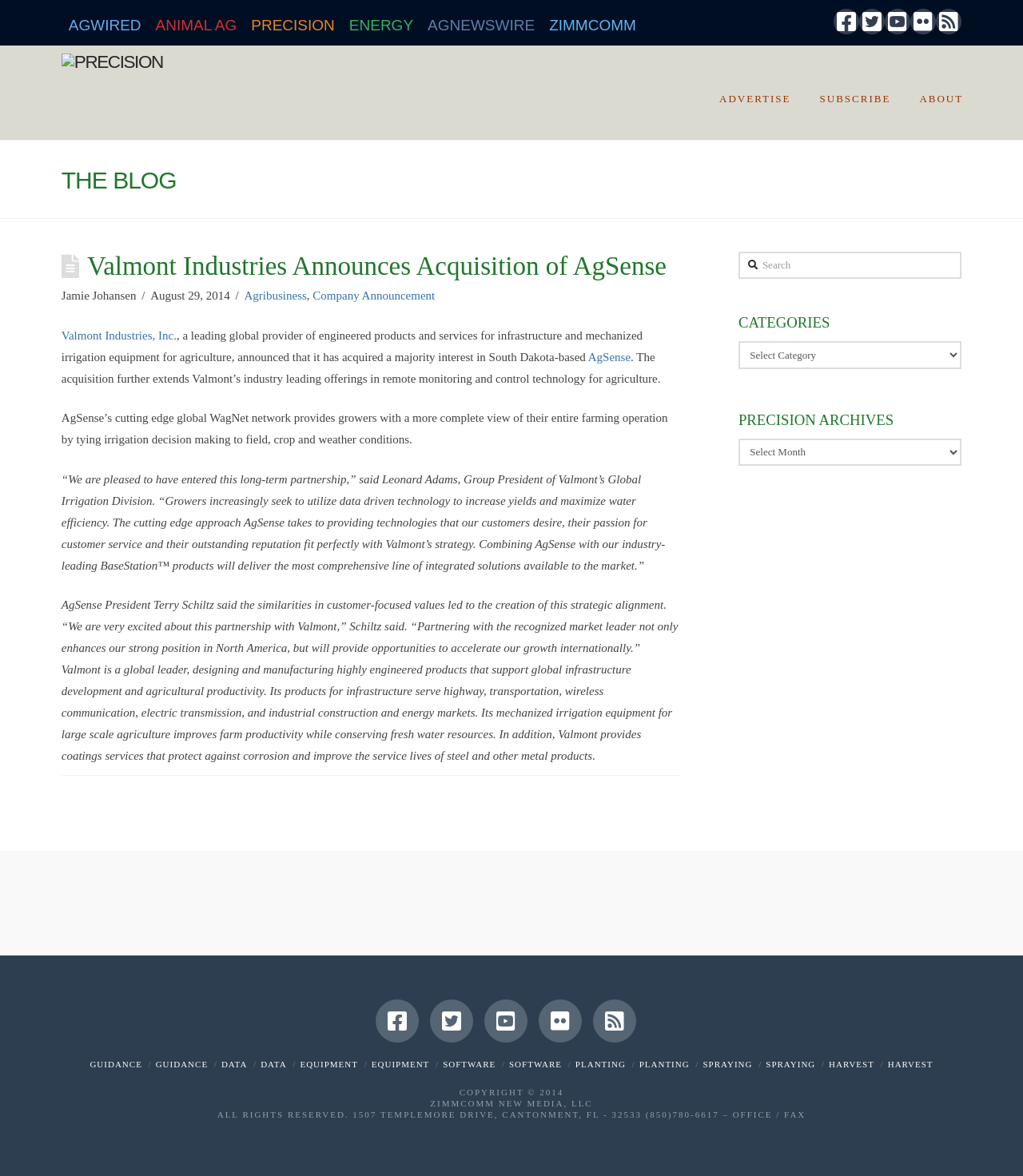Provide a short answer using a single word or phrase for the following question: 
What is the position of Leonard Adams?

Group President